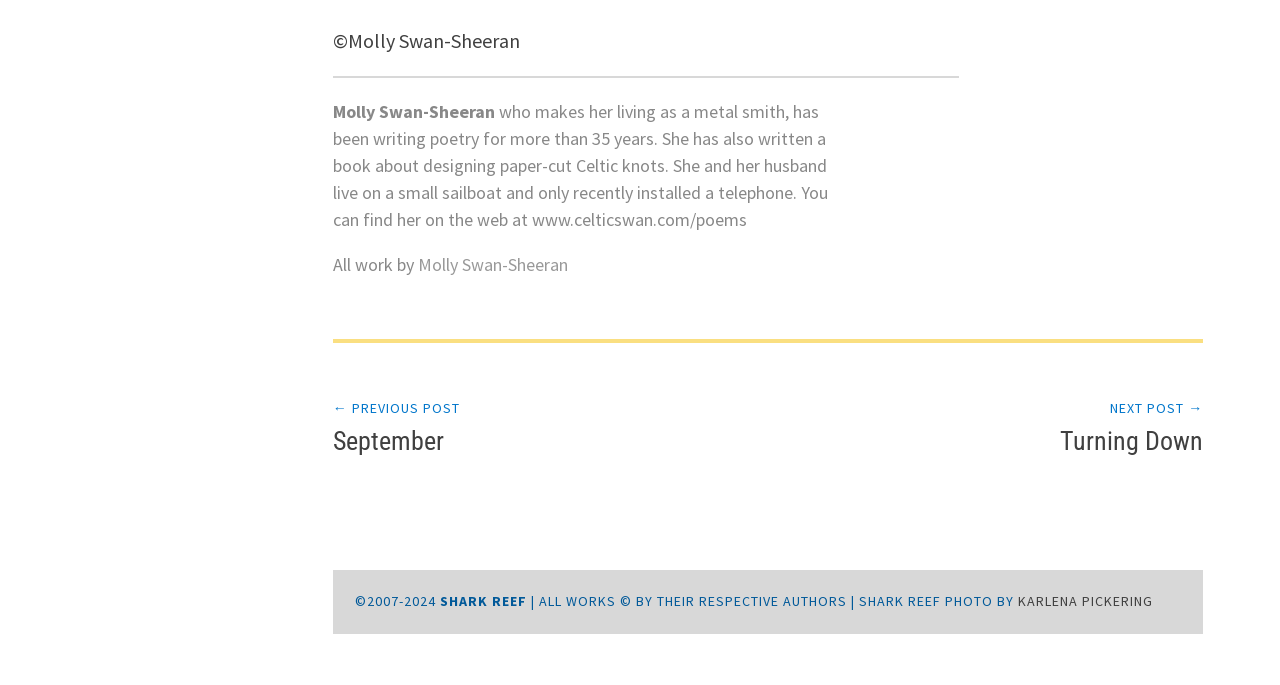Determine the bounding box coordinates of the UI element described below. Use the format (top-left x, top-left y, bottom-right x, bottom-right y) with floating point numbers between 0 and 1: Wasps

[0.02, 0.826, 0.054, 0.855]